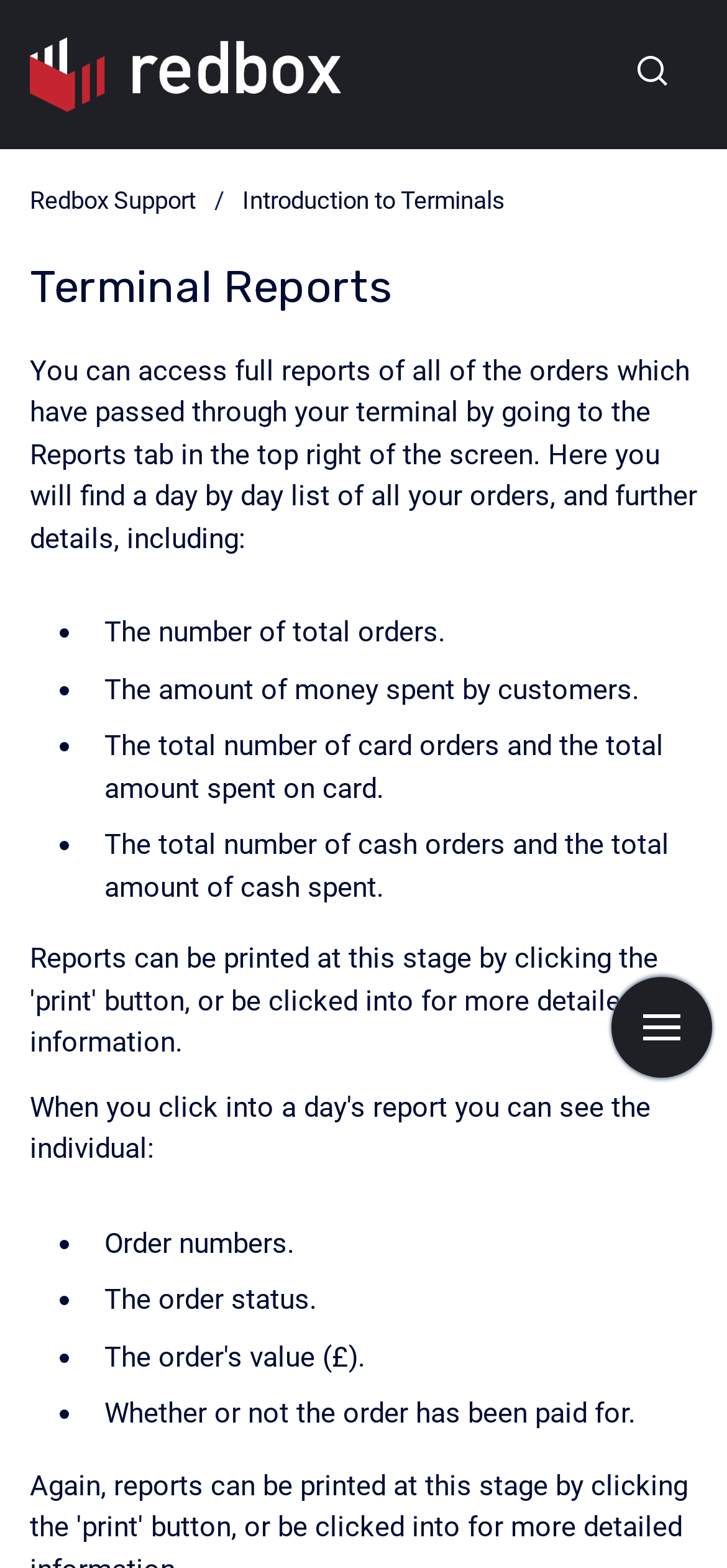Identify the bounding box coordinates for the UI element described as: "aria-label="Show navigation"".

[0.841, 0.623, 0.979, 0.687]